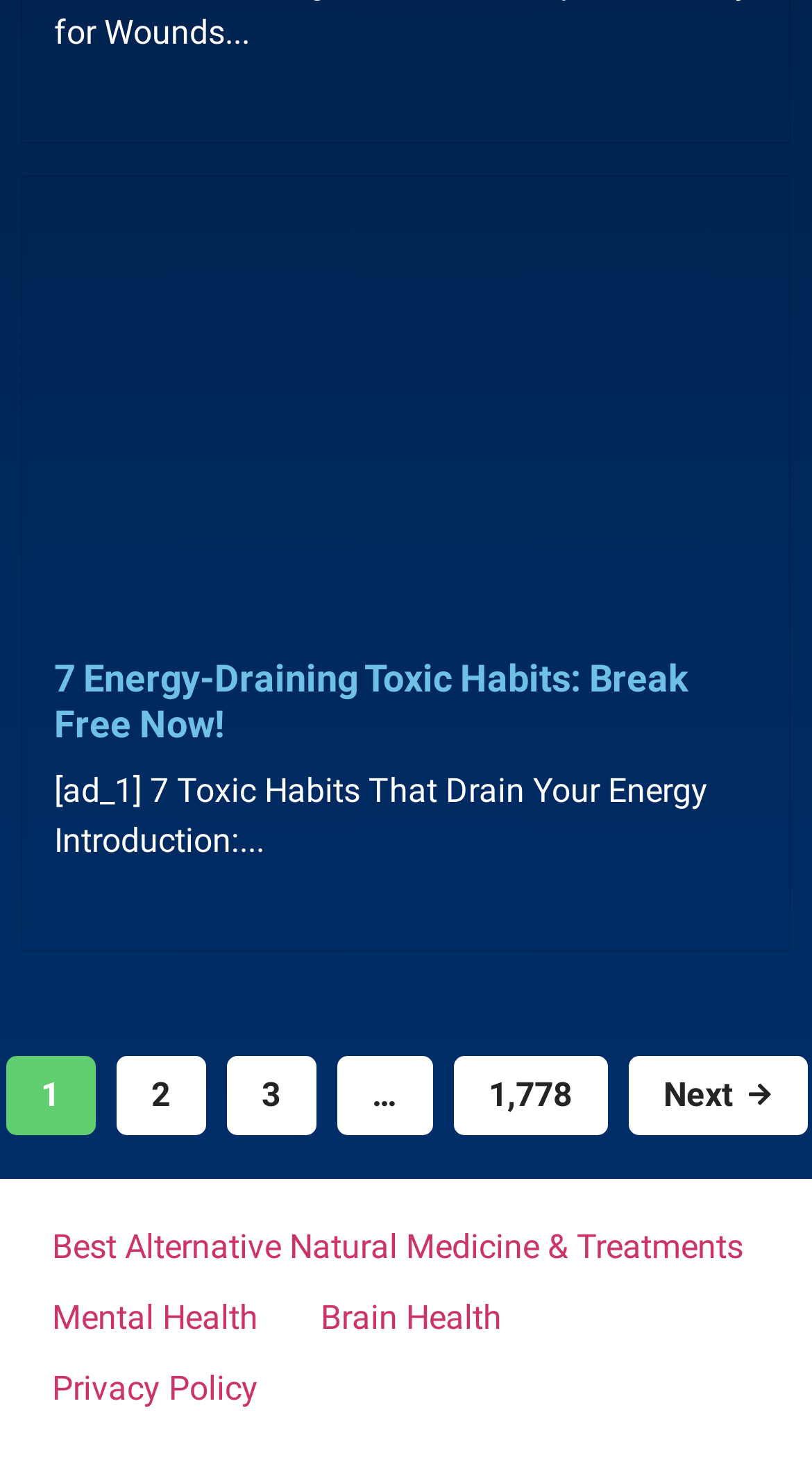Extract the bounding box coordinates for the described element: "Brain Health". The coordinates should be represented as four float numbers between 0 and 1: [left, top, right, bottom].

[0.356, 0.88, 0.656, 0.929]